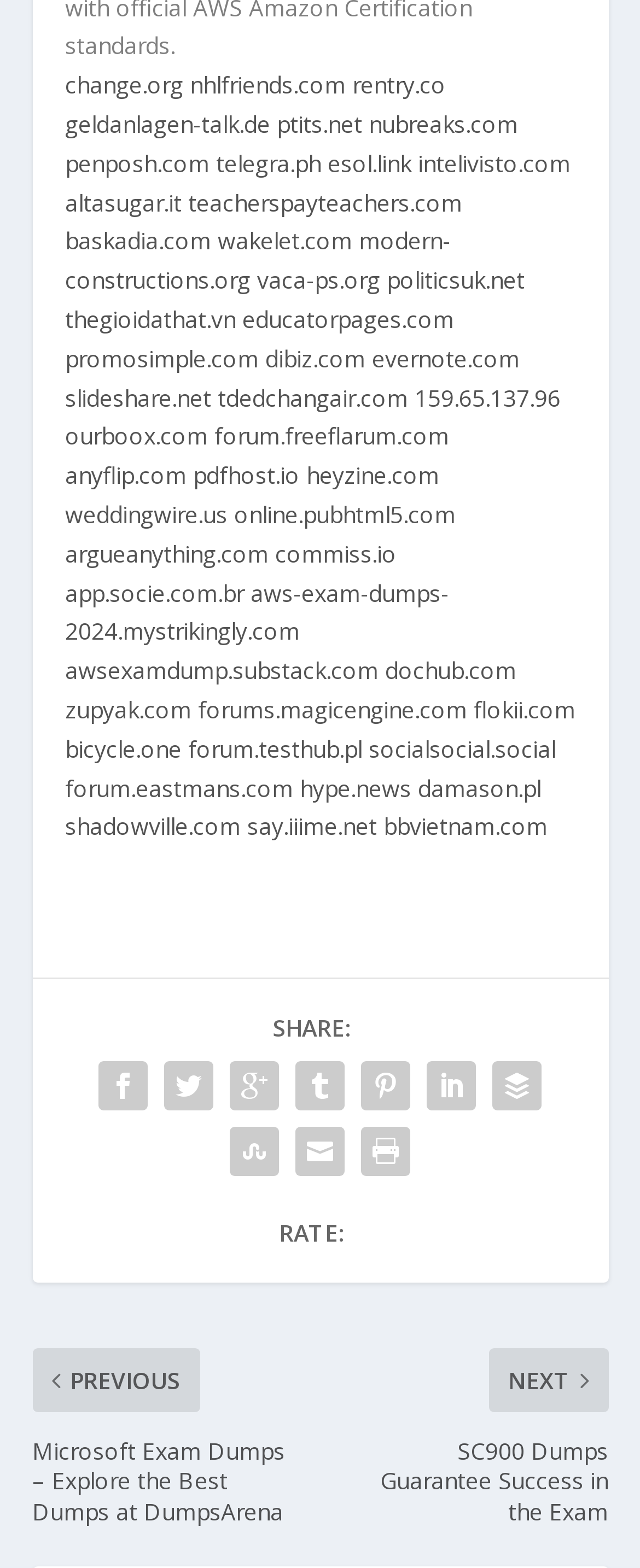Respond to the question below with a concise word or phrase:
What is the text next to the 'SHARE:' label?

None